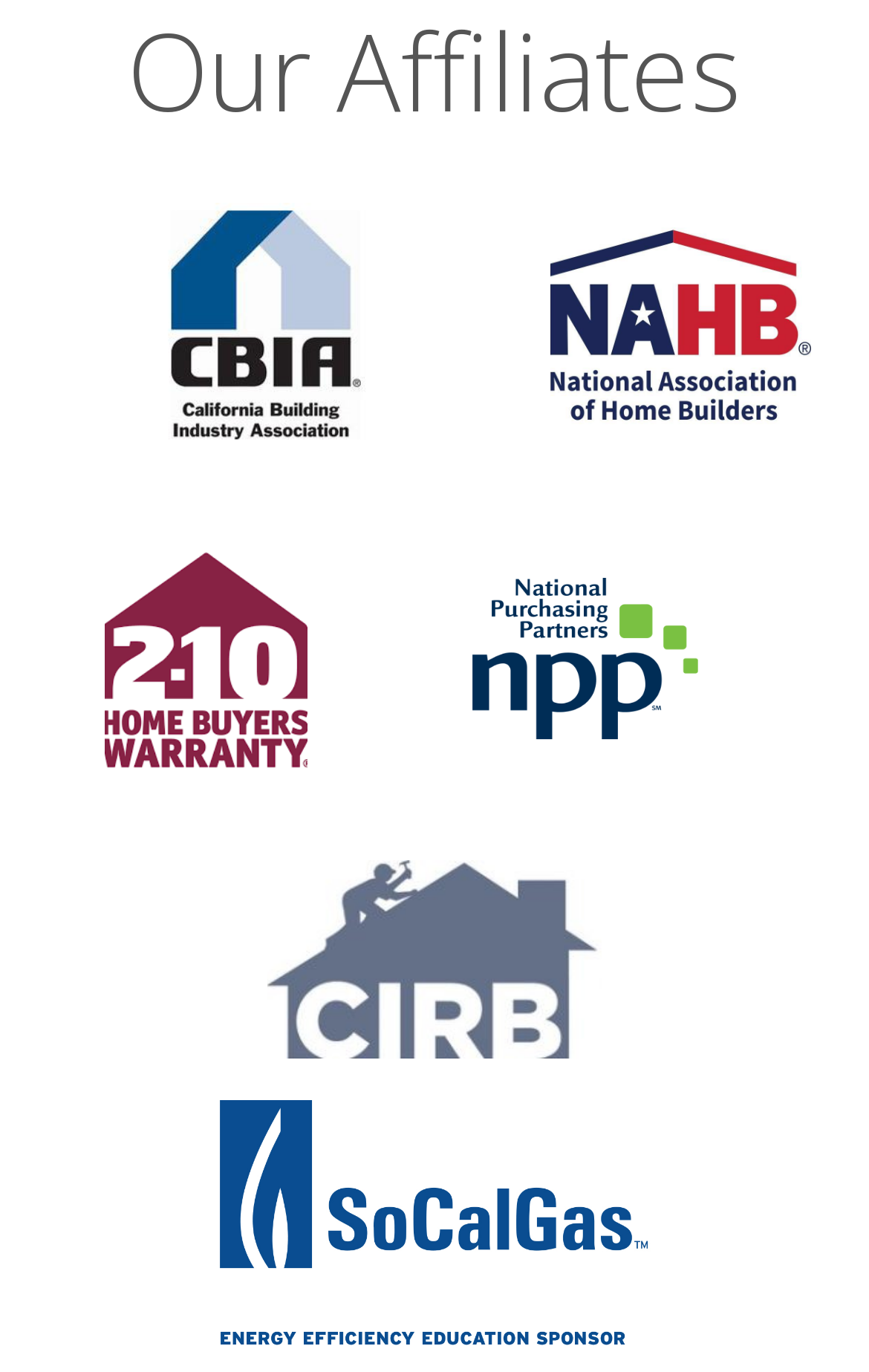Respond to the question below with a single word or phrase:
How many images are on the webpage?

5